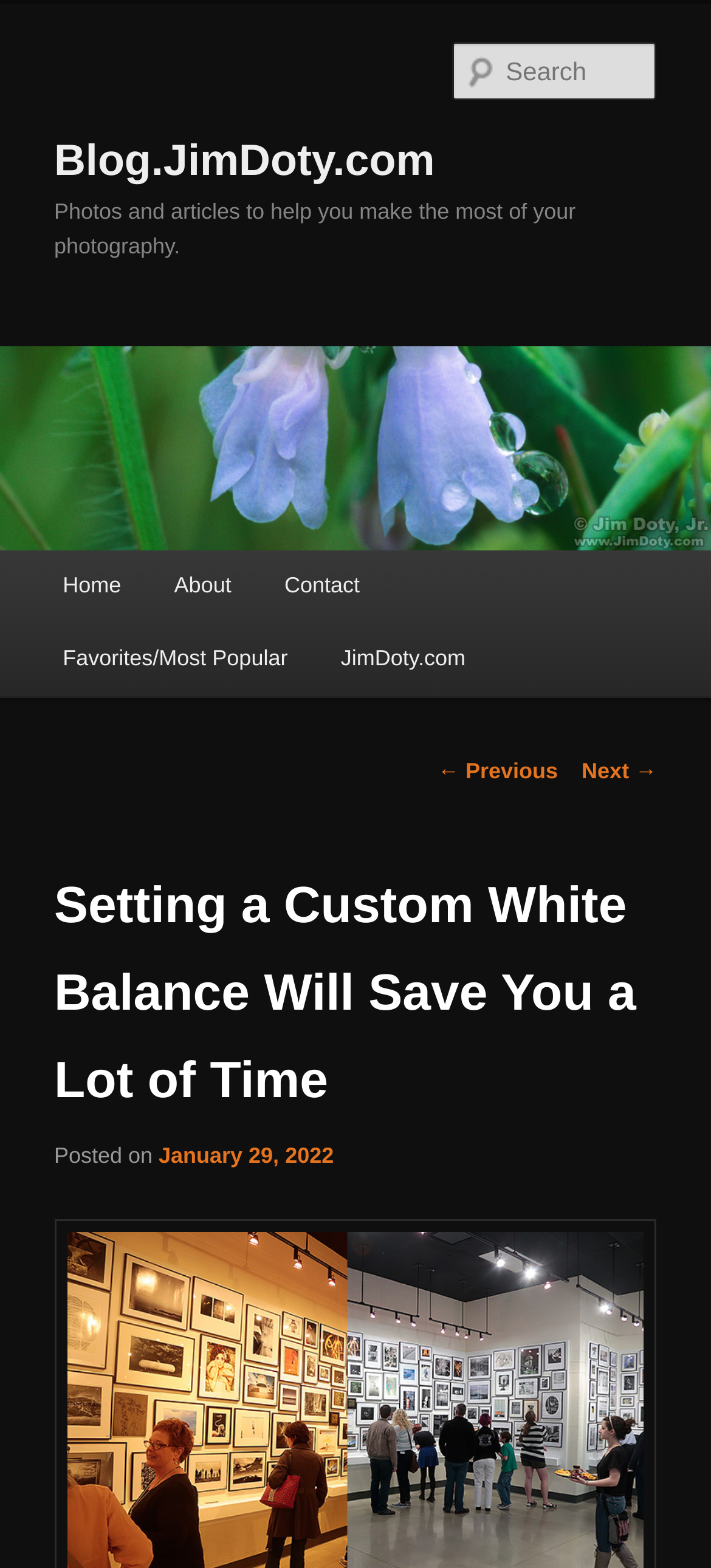Is there a search function on the webpage?
Please answer the question with as much detail as possible using the screenshot.

A search function can be found in the textbox element with the placeholder text 'Search' which is located at the top right of the webpage.